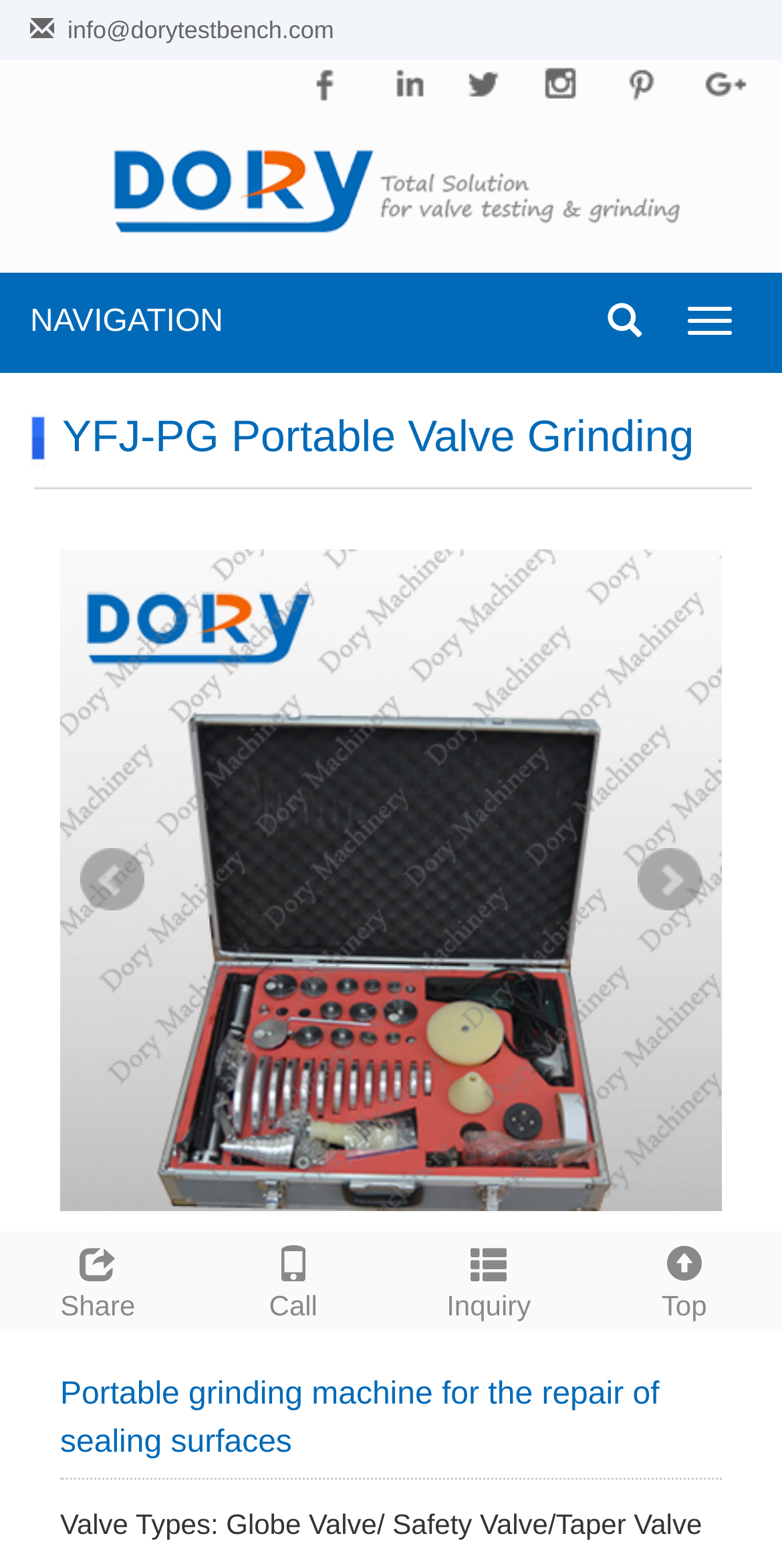What types of valves are supported?
Your answer should be a single word or phrase derived from the screenshot.

Globe Valve/ Safety Valve/Taper Valve